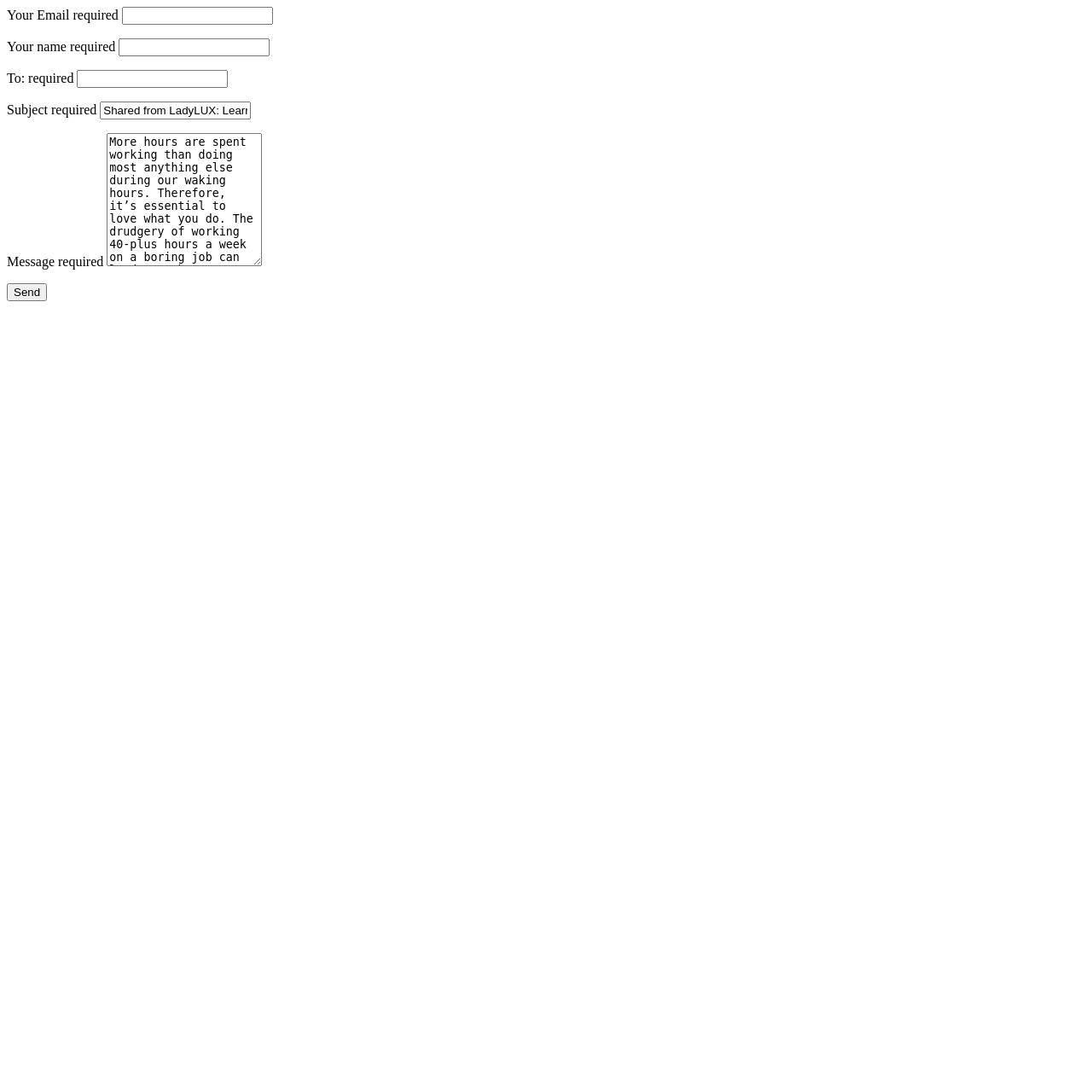How many lines of text are in the shared article snippet?
Give a single word or phrase answer based on the content of the image.

2